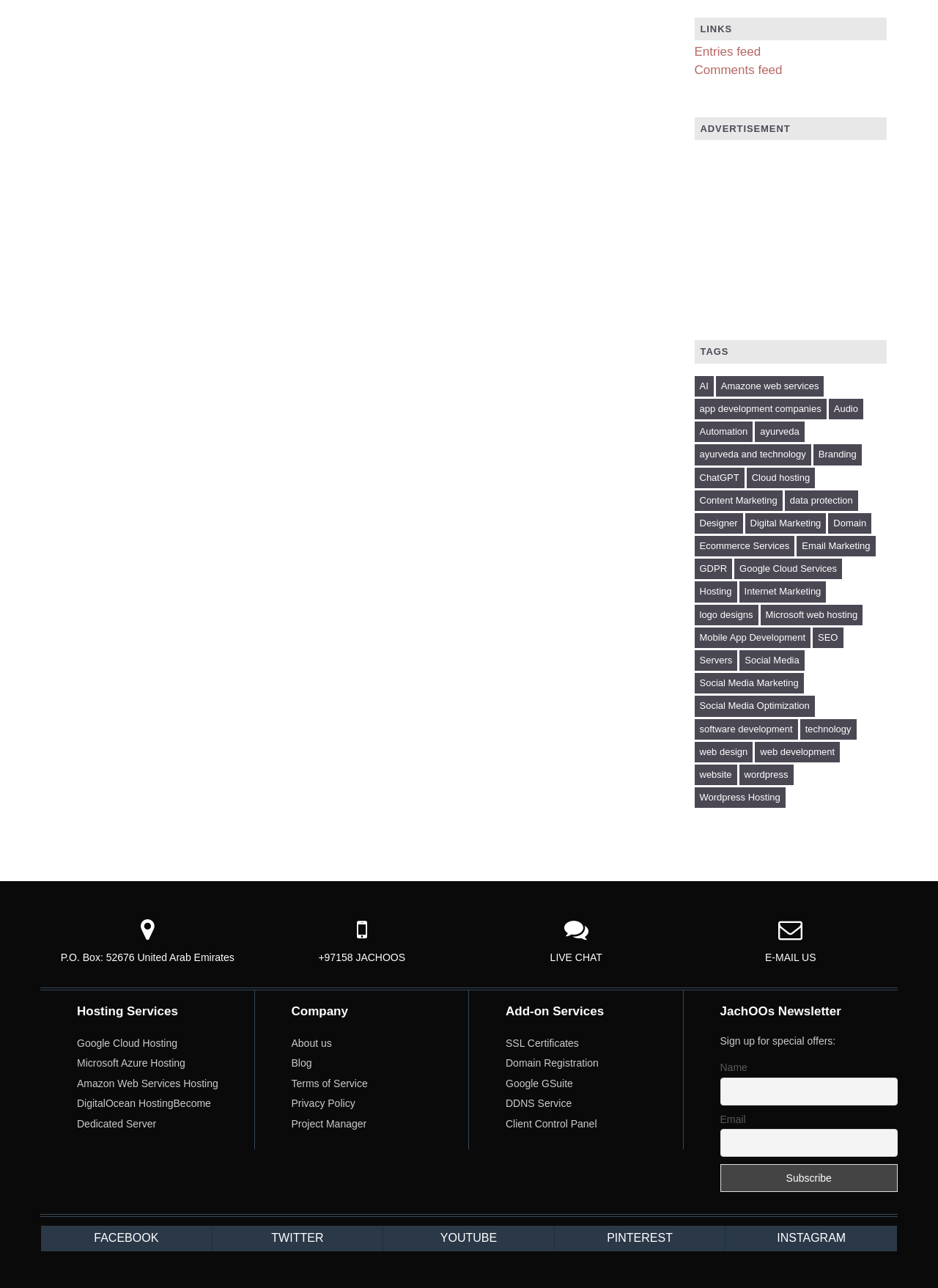Determine the bounding box of the UI component based on this description: "Mobile App Development". The bounding box coordinates should be four float values between 0 and 1, i.e., [left, top, right, bottom].

[0.74, 0.487, 0.864, 0.503]